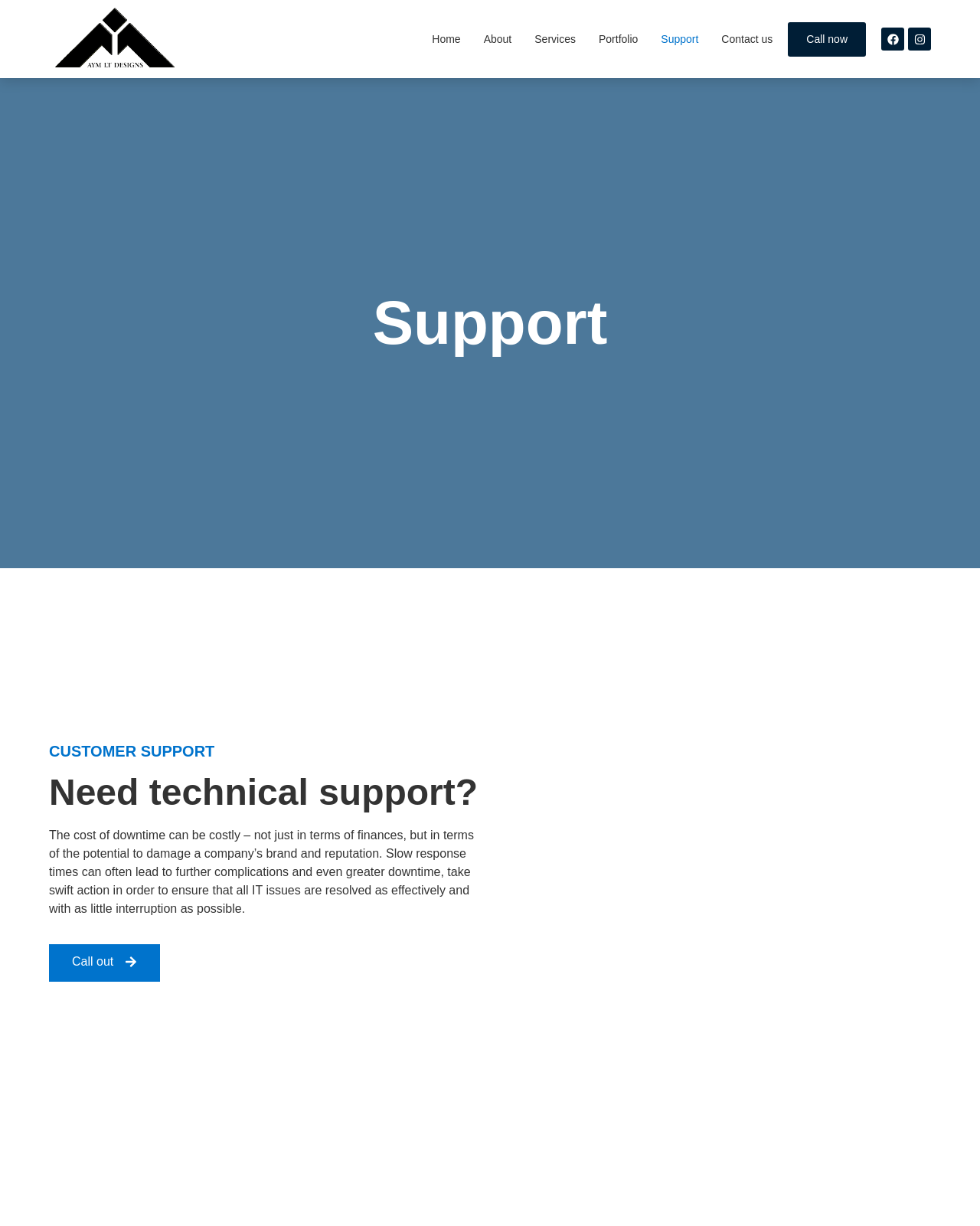Given the description of a UI element: "Facebook", identify the bounding box coordinates of the matching element in the webpage screenshot.

[0.899, 0.023, 0.923, 0.041]